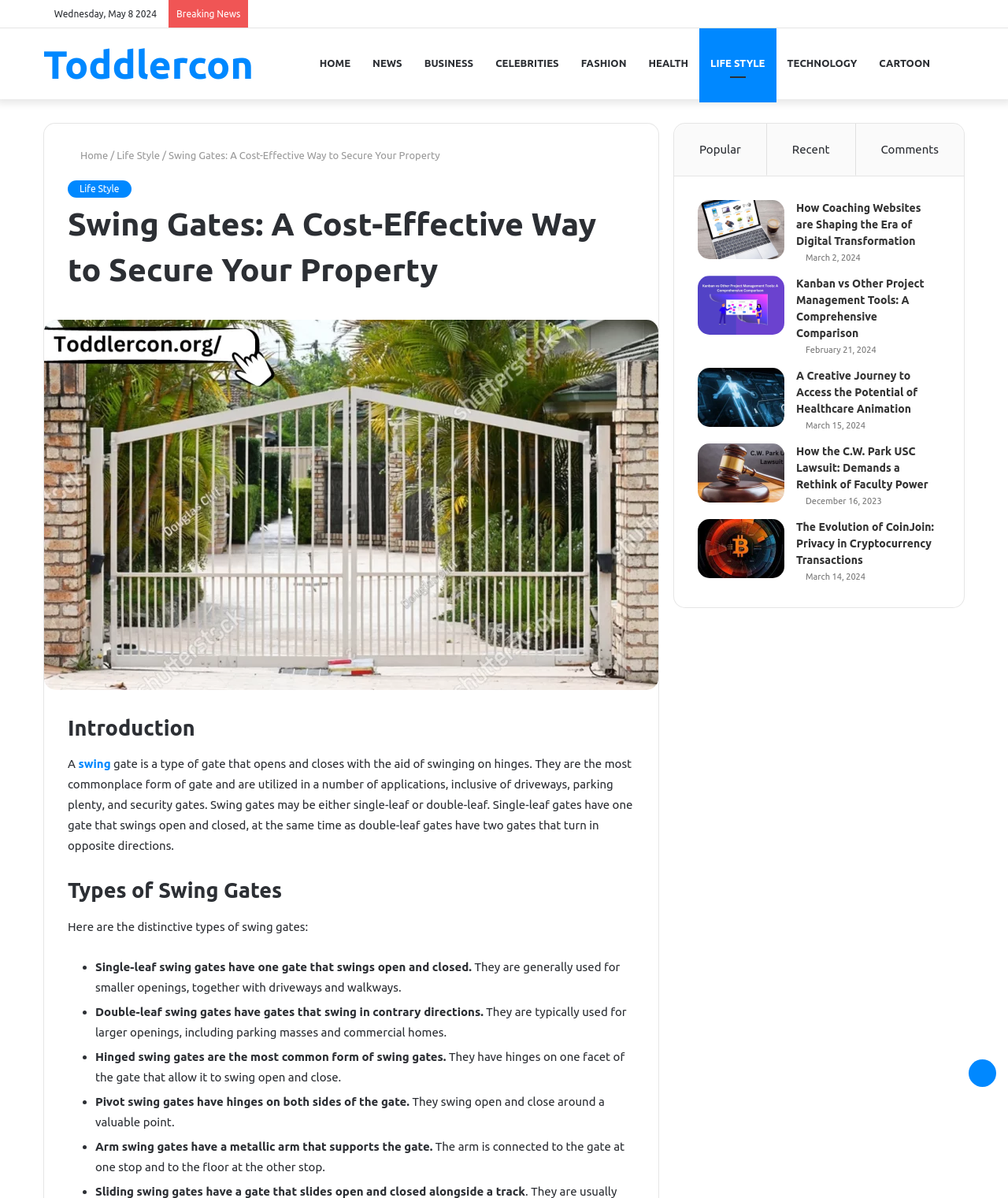How many types of swing gates are mentioned?
Refer to the image and give a detailed response to the question.

The webpage mentions four types of swing gates: single-leaf swing gates, double-leaf swing gates, hinged swing gates, and pivot swing gates. These types are listed in the section 'Types of Swing Gates'.